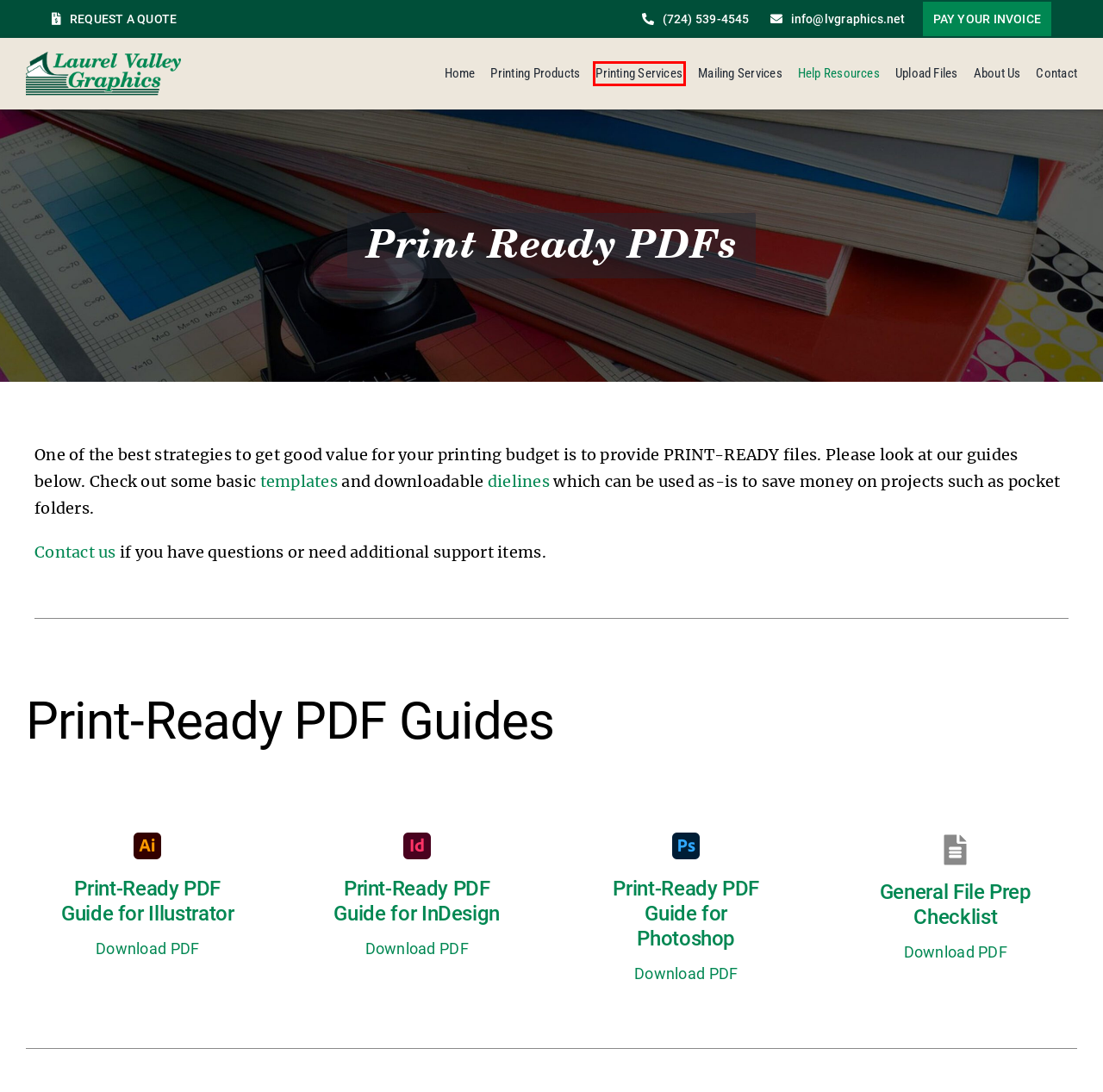Examine the screenshot of the webpage, noting the red bounding box around a UI element. Pick the webpage description that best matches the new page after the element in the red bounding box is clicked. Here are the candidates:
A. Printing Help Resources | Laurel Valley Graphics
B. Printing Services | Laurel Valley Graphics
C. Dieline Templates | Laurel Valley Graphics
D. Request a Quote | Laurel Valley Graphics
E. Printing, Copying and Direct Mail Services | Latrobe, PA
F. Printing Templates | Laurel Valley Graphics
G. Contact Us | Laurel Valley Graphics
H. File Upload | Laurel Valley Graphics

B